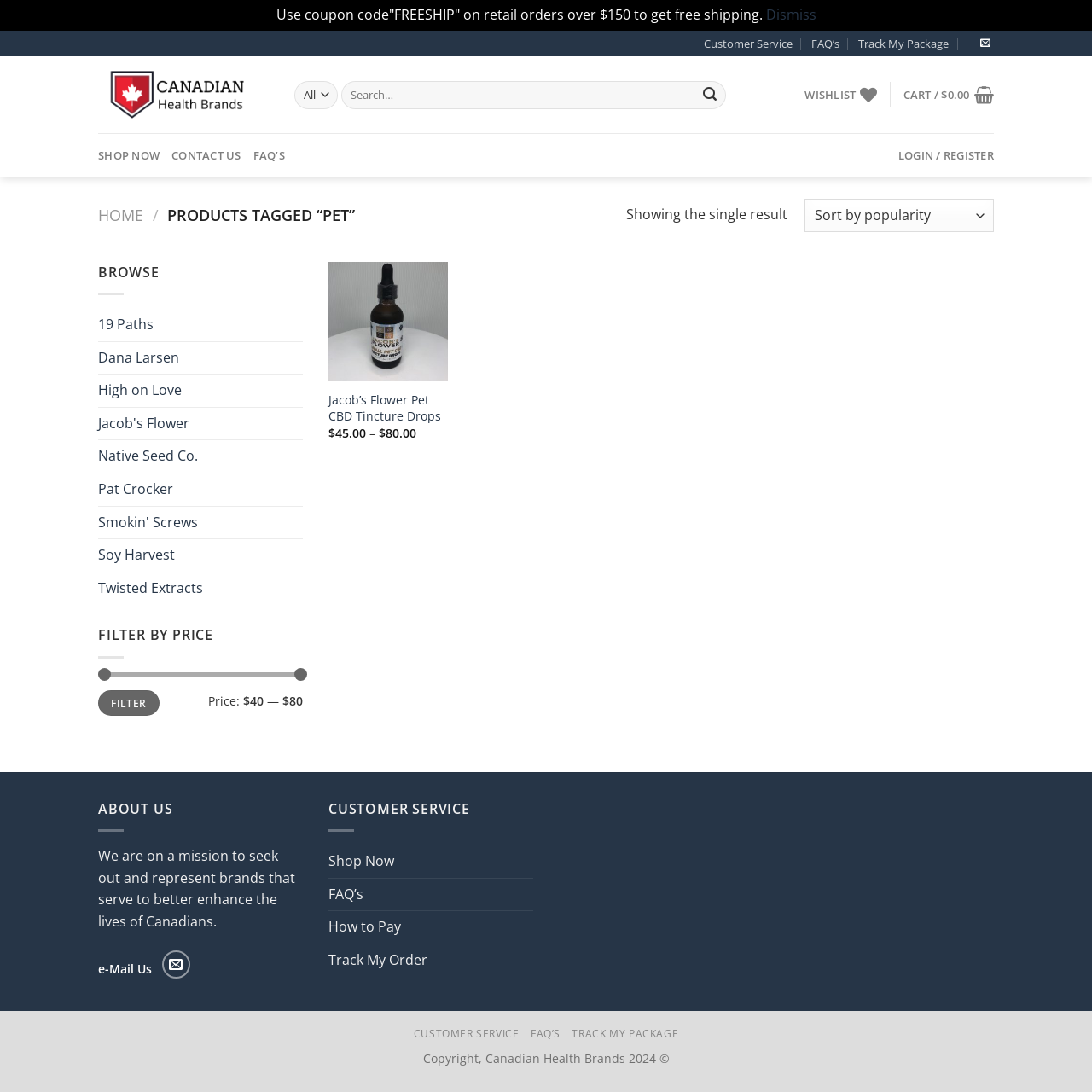What is the coupon code for free shipping?
Please interpret the details in the image and answer the question thoroughly.

The coupon code for free shipping is mentioned in the static text at the top of the webpage, which says 'Use coupon code "FREESHIP" on retail orders over $150 to get free shipping.'